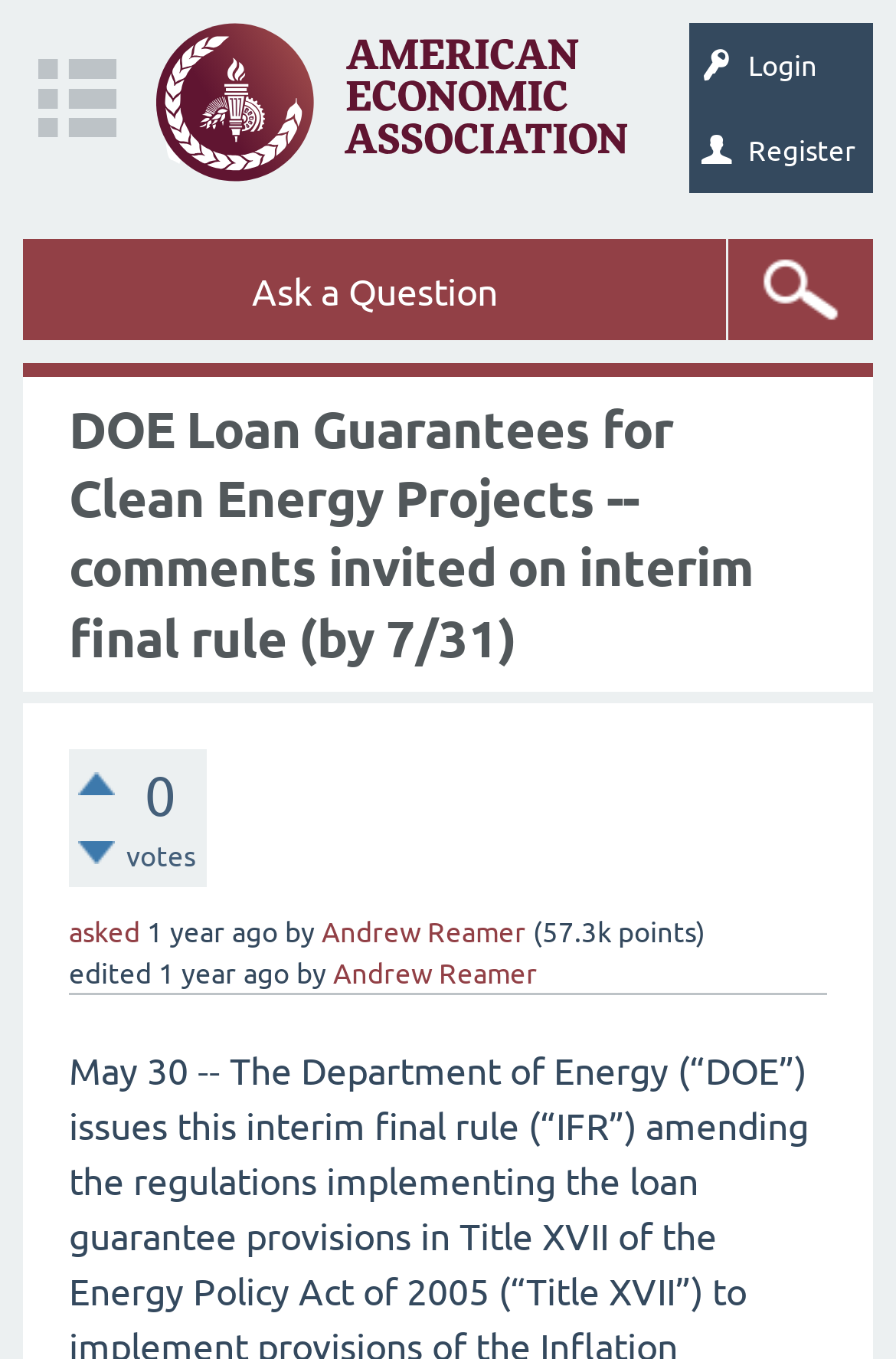Answer the following query concisely with a single word or phrase:
Who asked the question?

Andrew Reamer